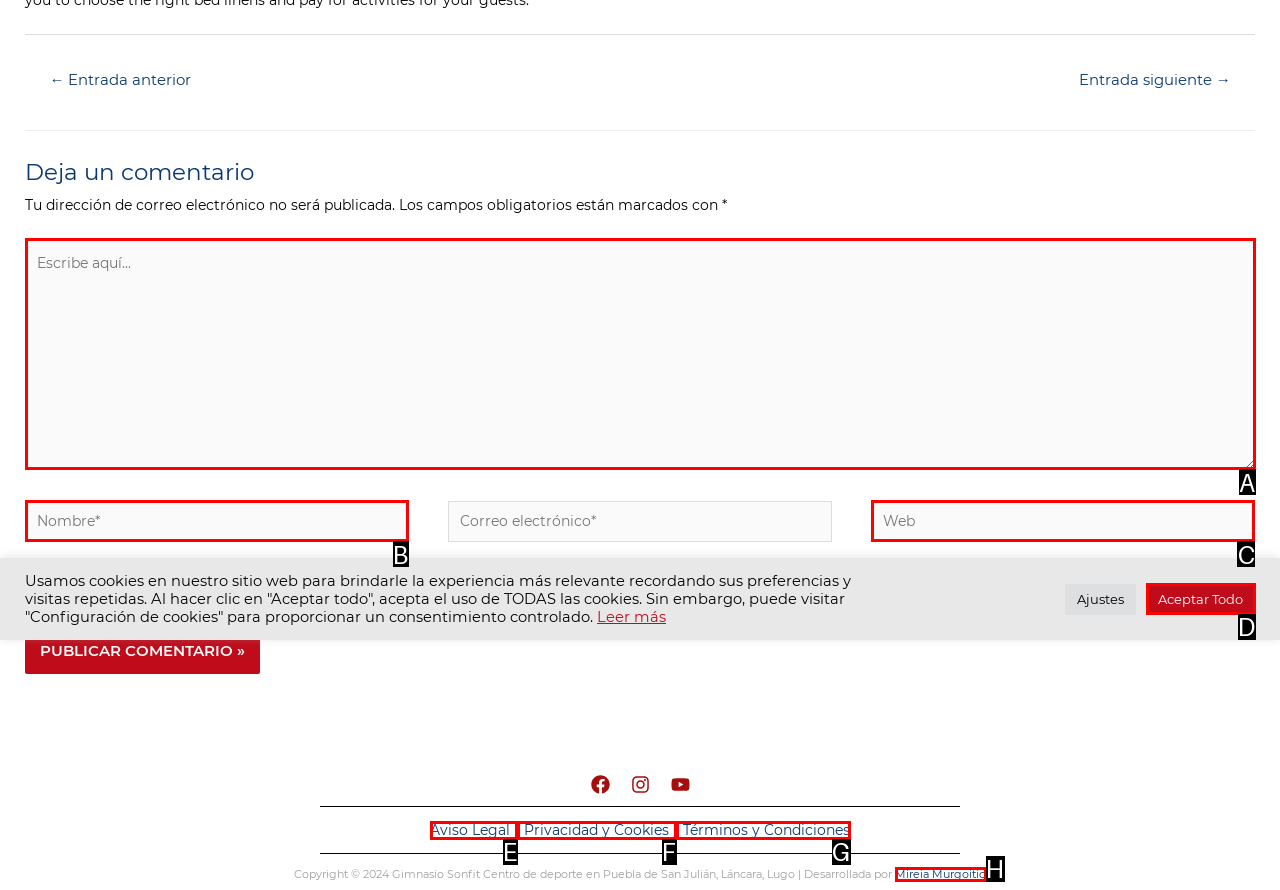Based on the description: Aceptar Todo, find the HTML element that matches it. Provide your answer as the letter of the chosen option.

D